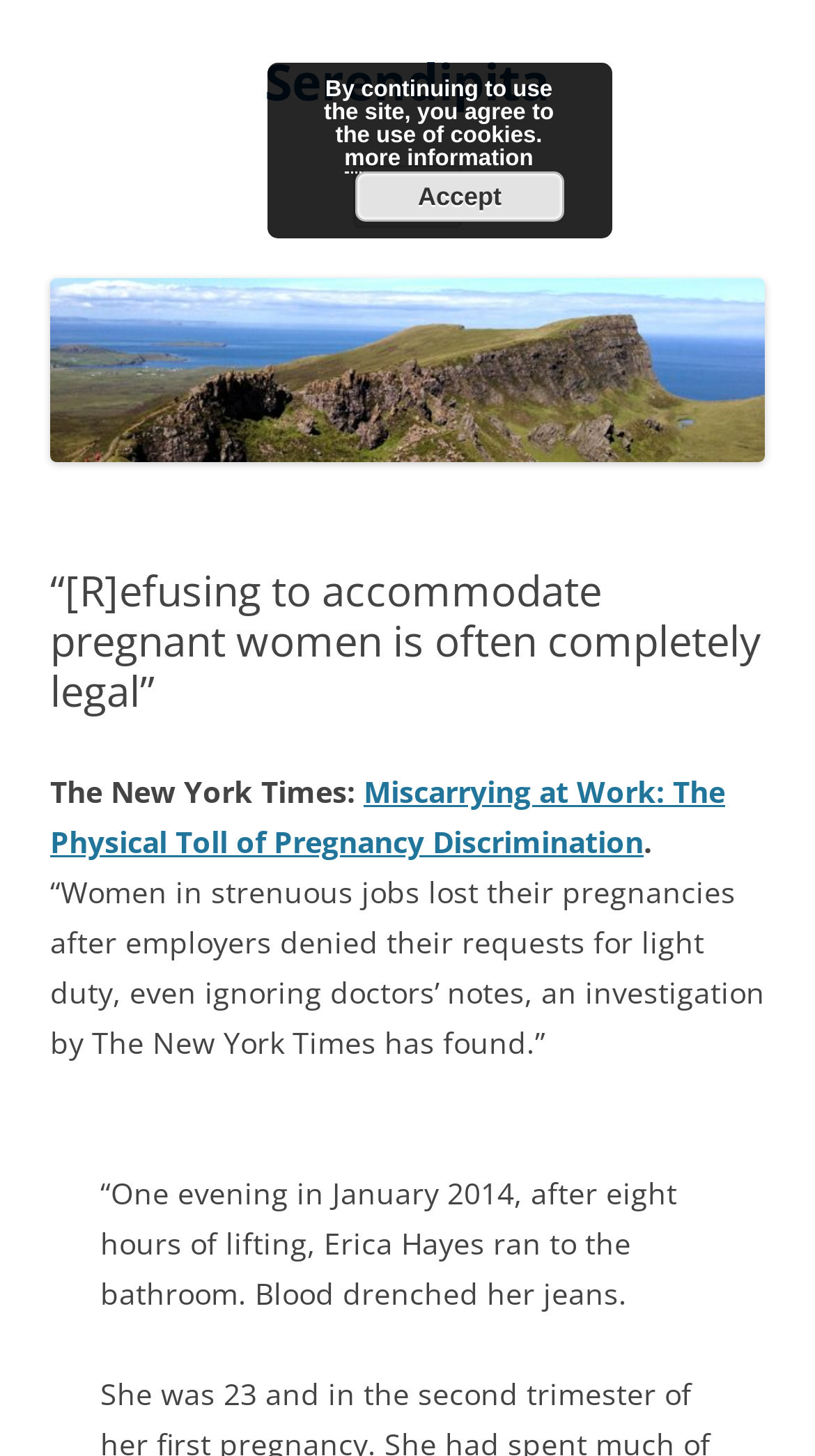Extract the bounding box for the UI element that matches this description: "Serendipita".

[0.324, 0.034, 0.676, 0.079]